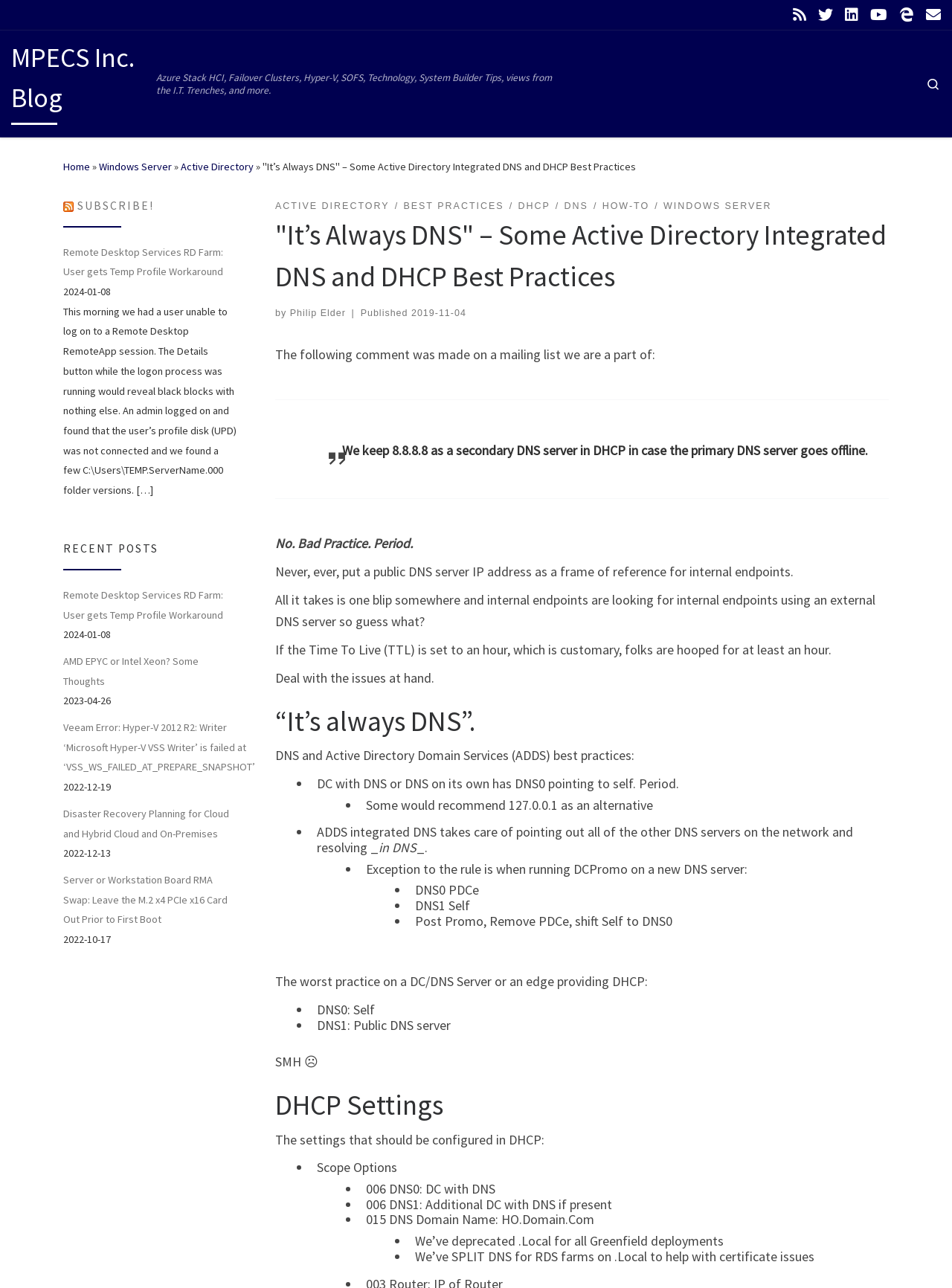What is the text of the webpage's headline?

"It’s Always DNS" – Some Active Directory Integrated DNS and DHCP Best Practices